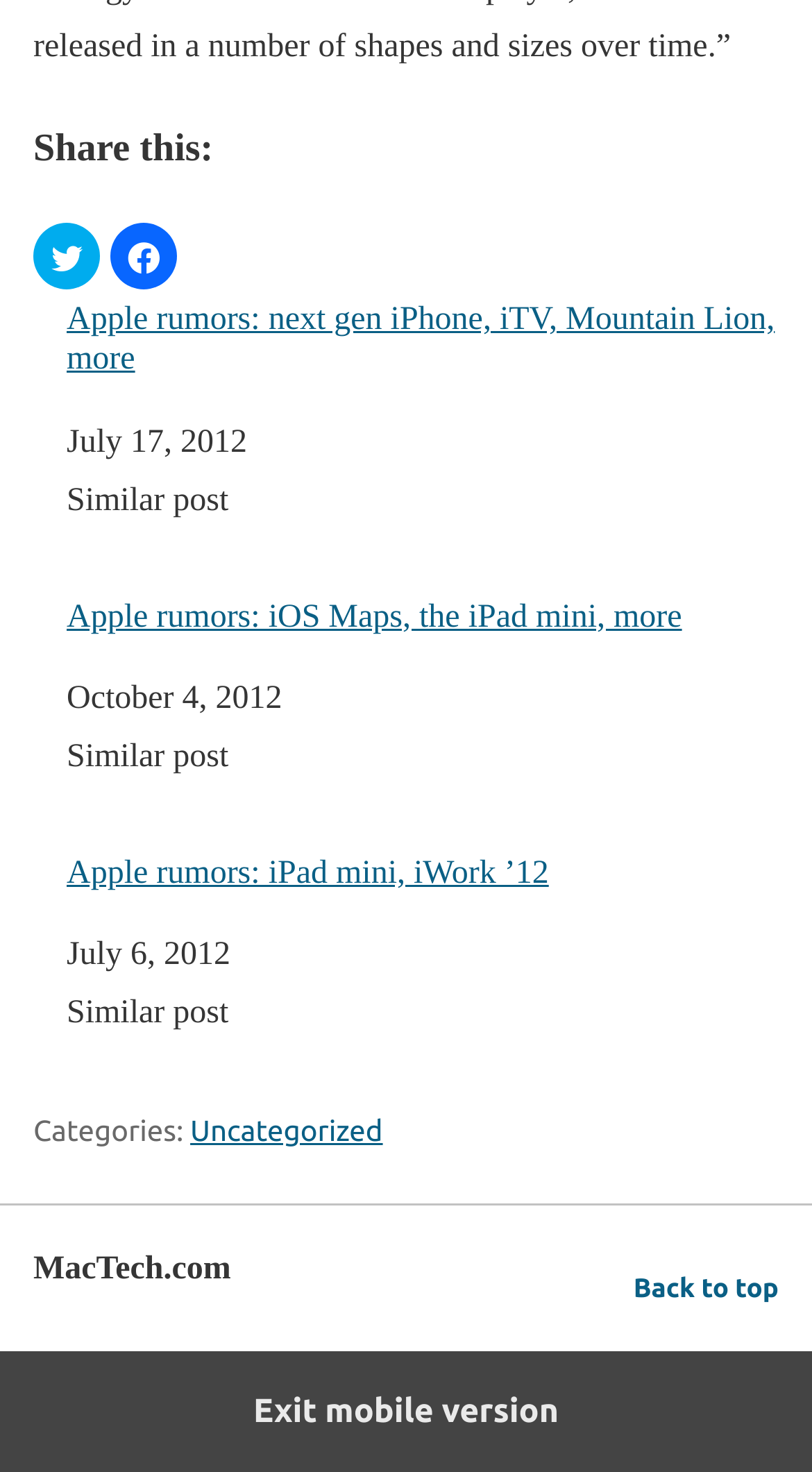Can you pinpoint the bounding box coordinates for the clickable element required for this instruction: "Share on Twitter"? The coordinates should be four float numbers between 0 and 1, i.e., [left, top, right, bottom].

[0.041, 0.152, 0.123, 0.197]